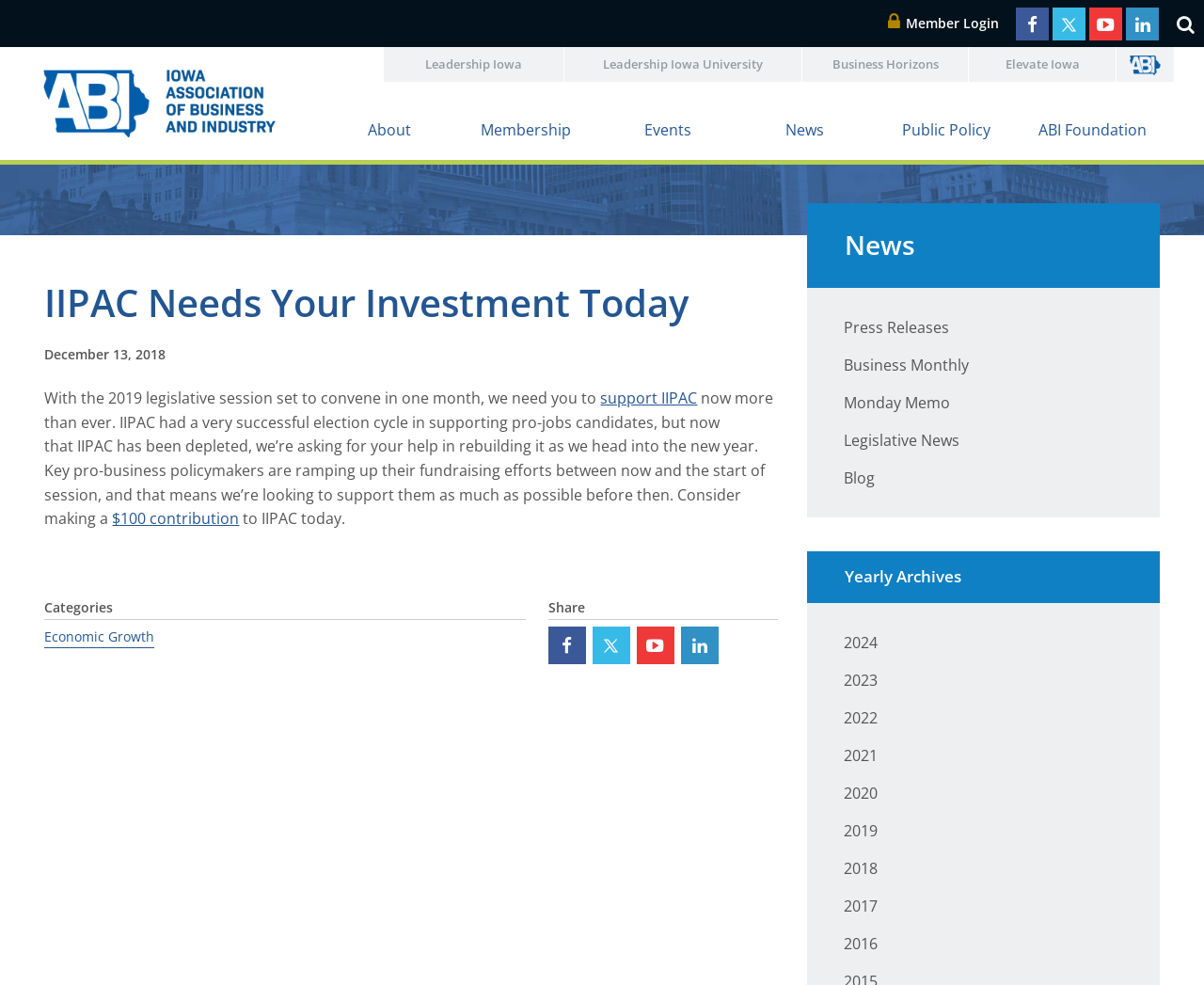Specify the bounding box coordinates of the element's area that should be clicked to execute the given instruction: "Visit About page". The coordinates should be four float numbers between 0 and 1, i.e., [left, top, right, bottom].

[0.27, 0.108, 0.377, 0.162]